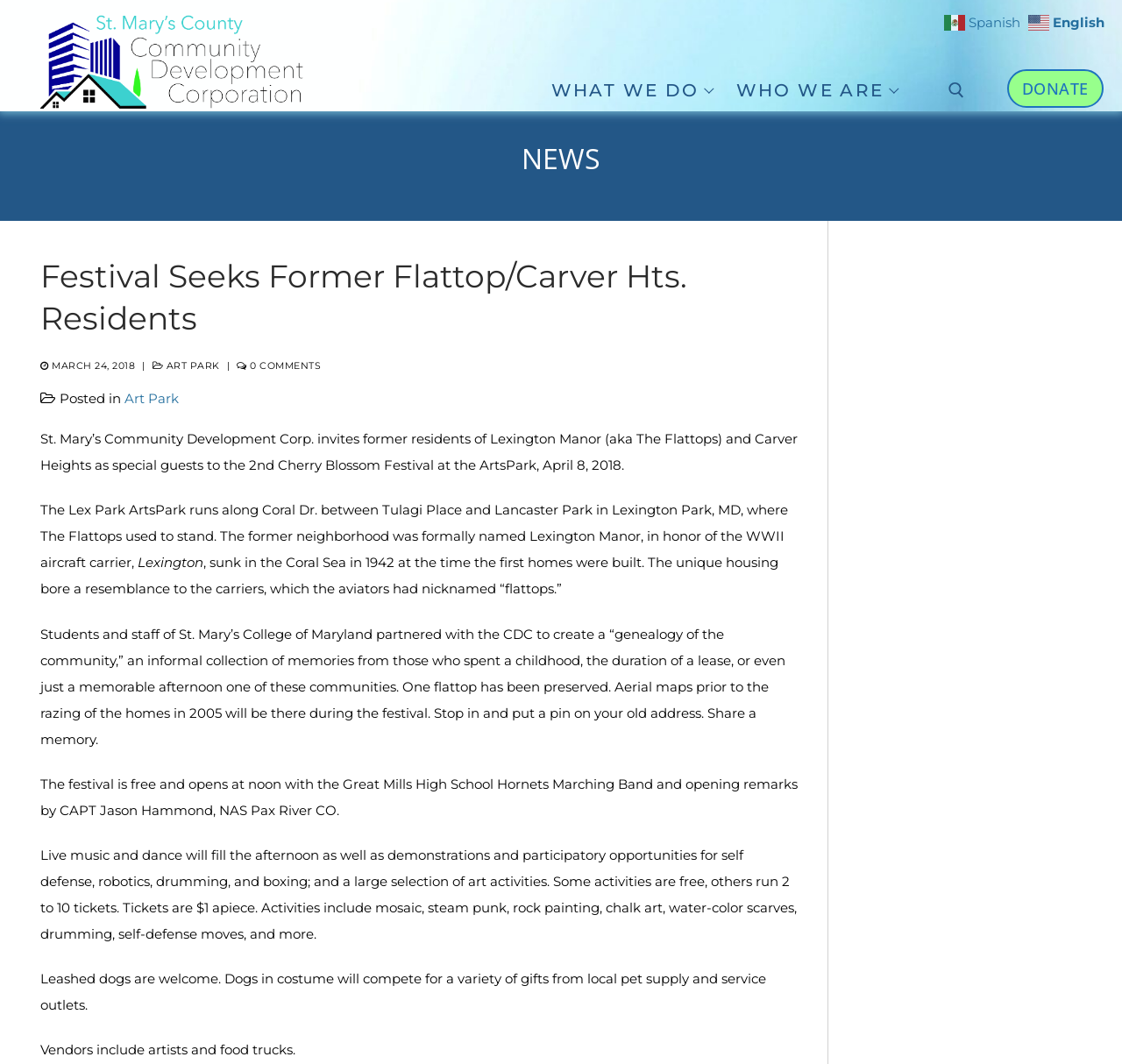Find the bounding box coordinates of the element's region that should be clicked in order to follow the given instruction: "Read about the Cherry Blossom Festival". The coordinates should consist of four float numbers between 0 and 1, i.e., [left, top, right, bottom].

[0.036, 0.404, 0.711, 0.445]